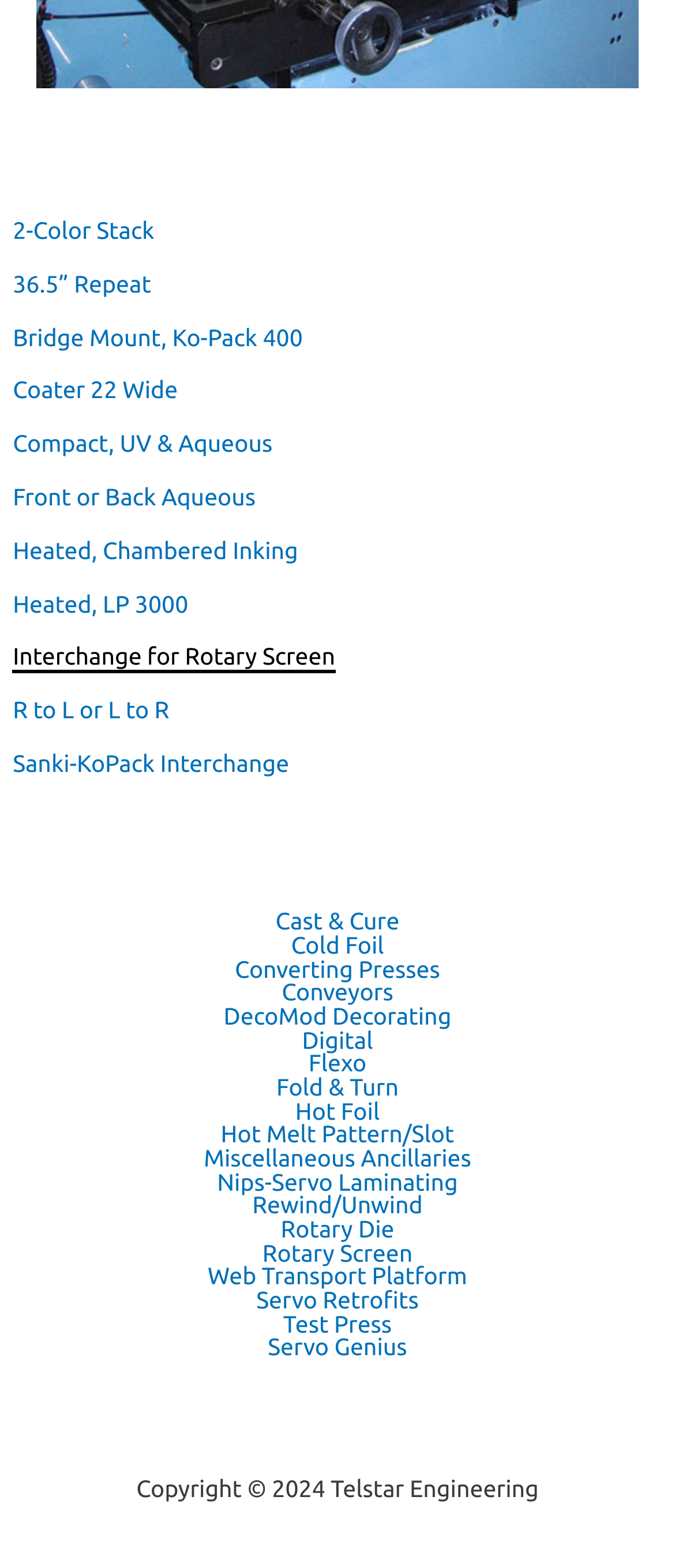Identify the bounding box coordinates for the element you need to click to achieve the following task: "View Cast & Cure". The coordinates must be four float values ranging from 0 to 1, formatted as [left, top, right, bottom].

[0.357, 0.581, 0.643, 0.596]